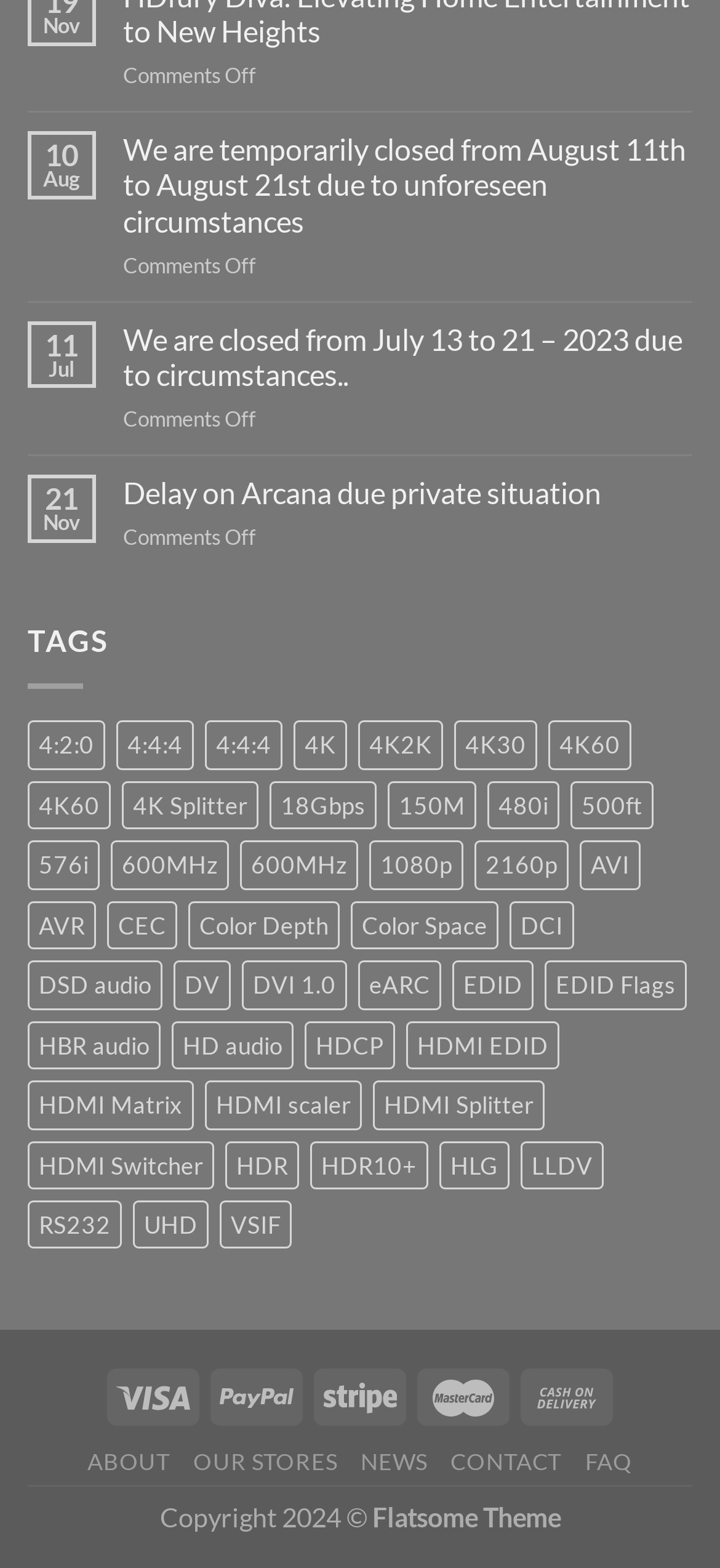Identify the bounding box coordinates for the region of the element that should be clicked to carry out the instruction: "Go to the ABOUT page". The bounding box coordinates should be four float numbers between 0 and 1, i.e., [left, top, right, bottom].

[0.121, 0.923, 0.237, 0.941]